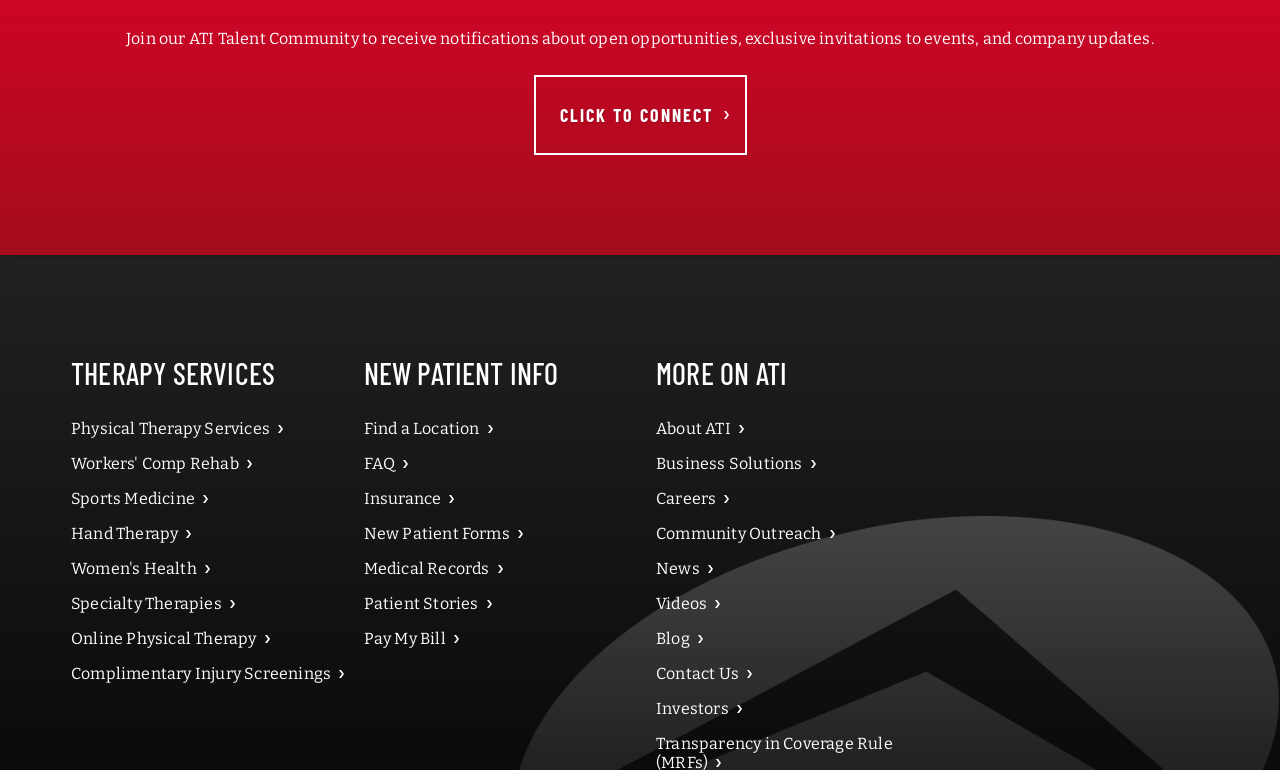What type of services are offered by ATI?
Give a one-word or short phrase answer based on the image.

Therapy services